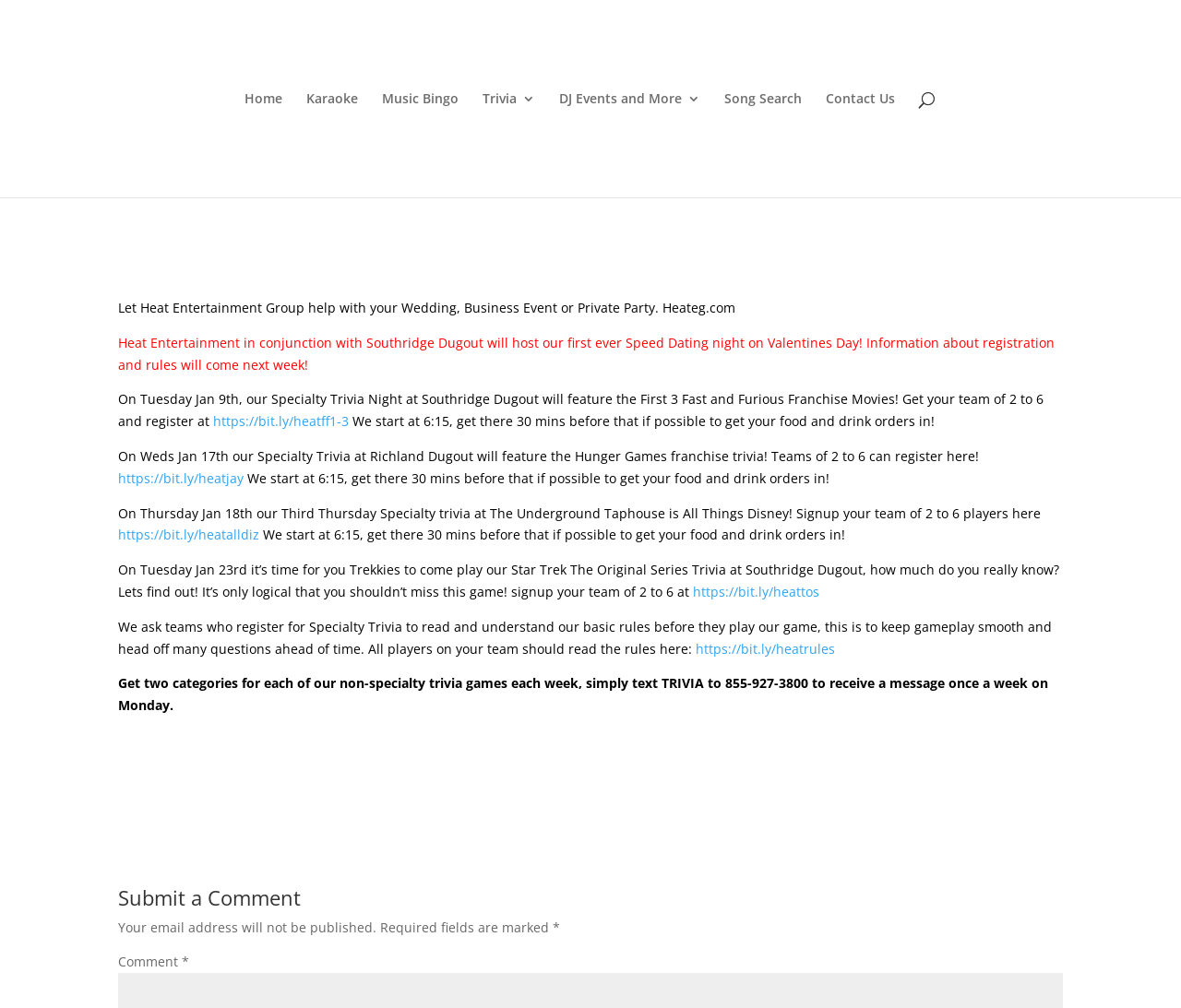Identify the bounding box coordinates of the clickable section necessary to follow the following instruction: "Click on Home". The coordinates should be presented as four float numbers from 0 to 1, i.e., [left, top, right, bottom].

[0.207, 0.091, 0.239, 0.196]